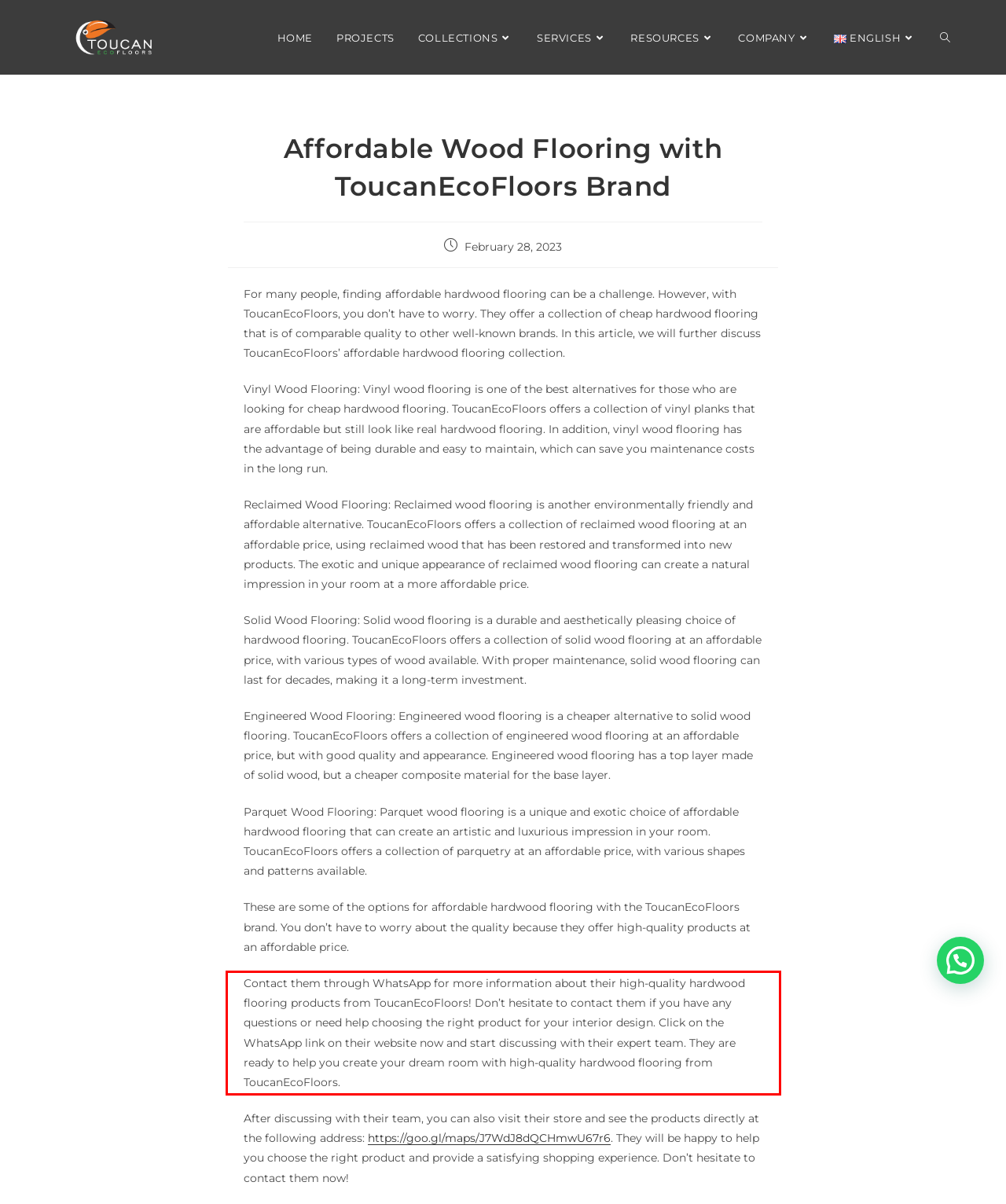Given a webpage screenshot with a red bounding box, perform OCR to read and deliver the text enclosed by the red bounding box.

Contact them through WhatsApp for more information about their high-quality hardwood flooring products from ToucanEcoFloors! Don’t hesitate to contact them if you have any questions or need help choosing the right product for your interior design. Click on the WhatsApp link on their website now and start discussing with their expert team. They are ready to help you create your dream room with high-quality hardwood flooring from ToucanEcoFloors.